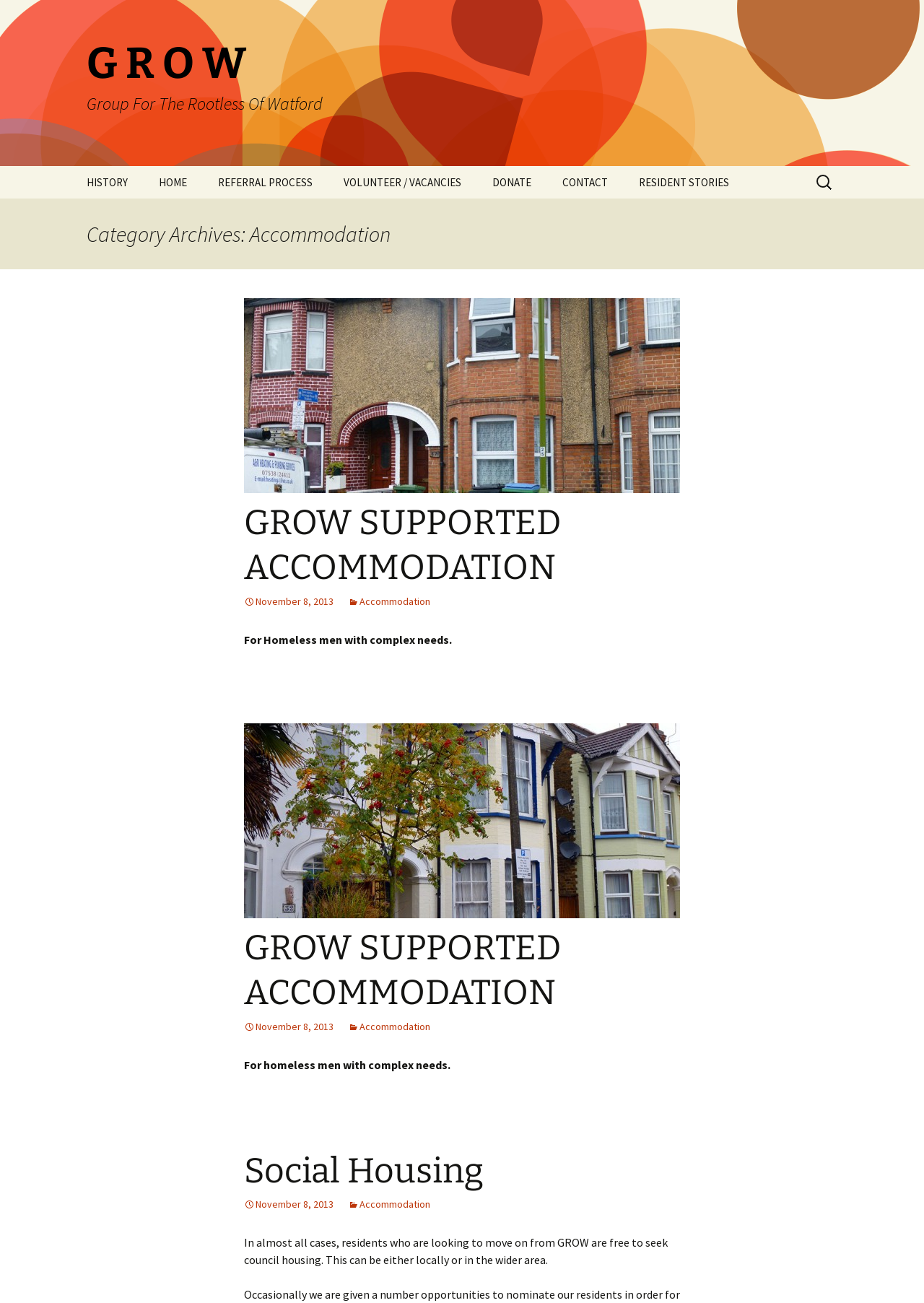How many articles are on this webpage?
Please provide a single word or phrase answer based on the image.

3